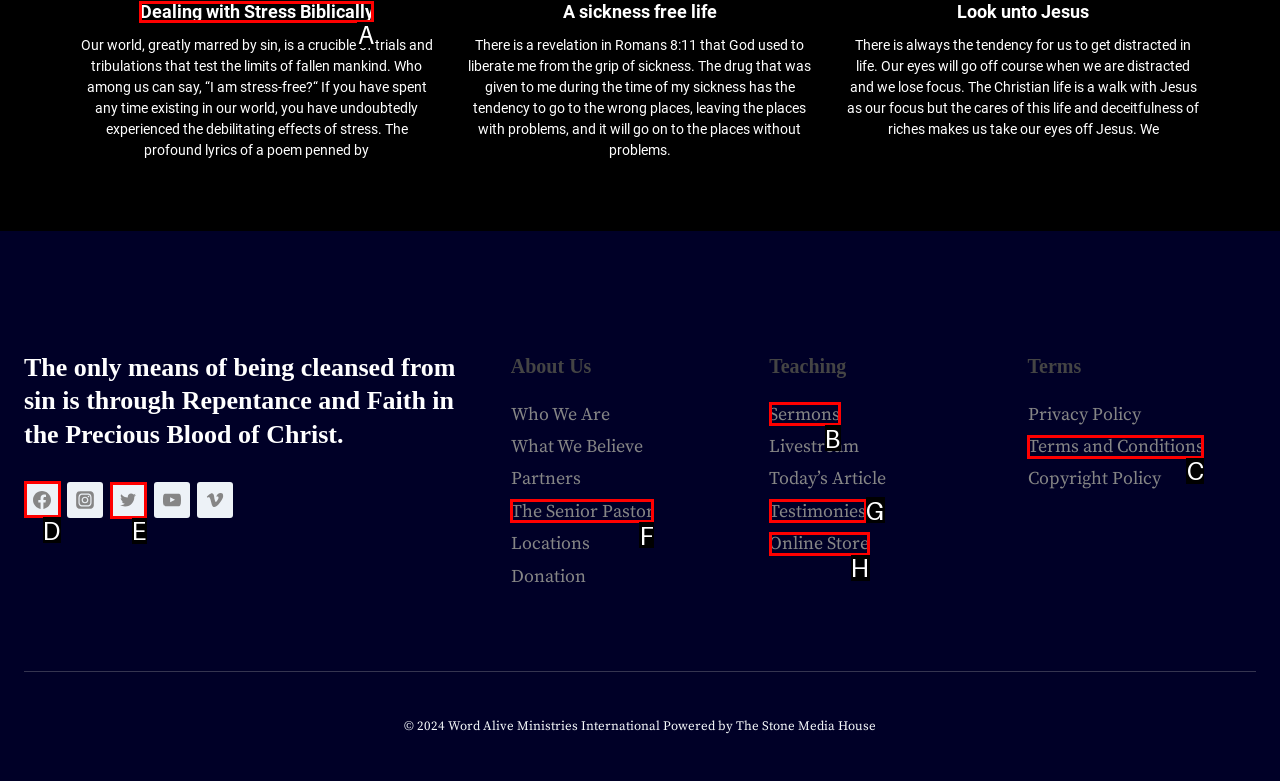Choose the letter of the element that should be clicked to complete the task: Go to Facebook
Answer with the letter from the possible choices.

D